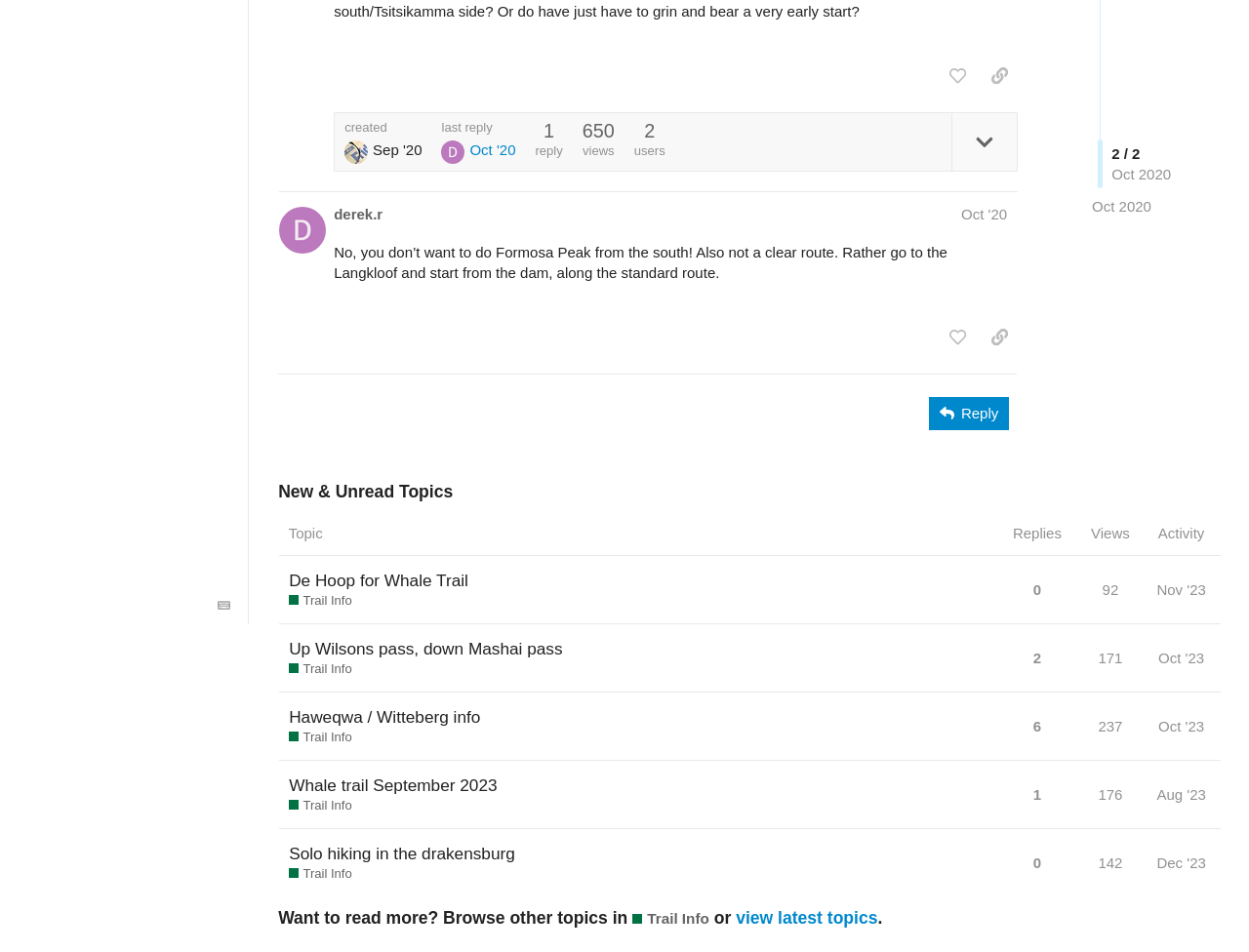Provide the bounding box coordinates of the HTML element this sentence describes: "title="like this post"". The bounding box coordinates consist of four float numbers between 0 and 1, i.e., [left, top, right, bottom].

[0.752, 0.337, 0.781, 0.372]